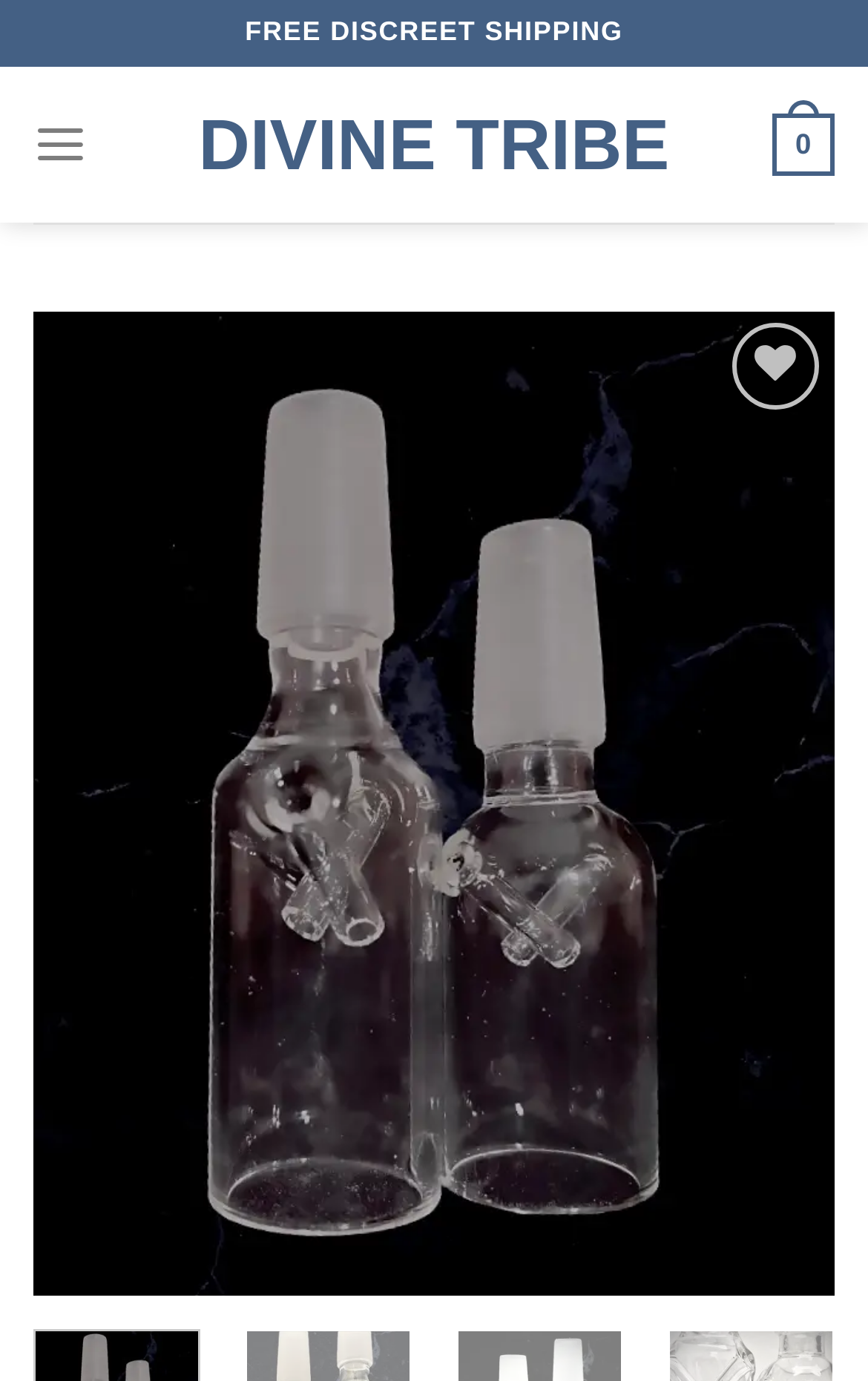From the element description I'm Feeling Lucky, predict the bounding box coordinates of the UI element. The coordinates must be specified in the format (top-left x, top-left y, bottom-right x, bottom-right y) and should be within the 0 to 1 range.

None